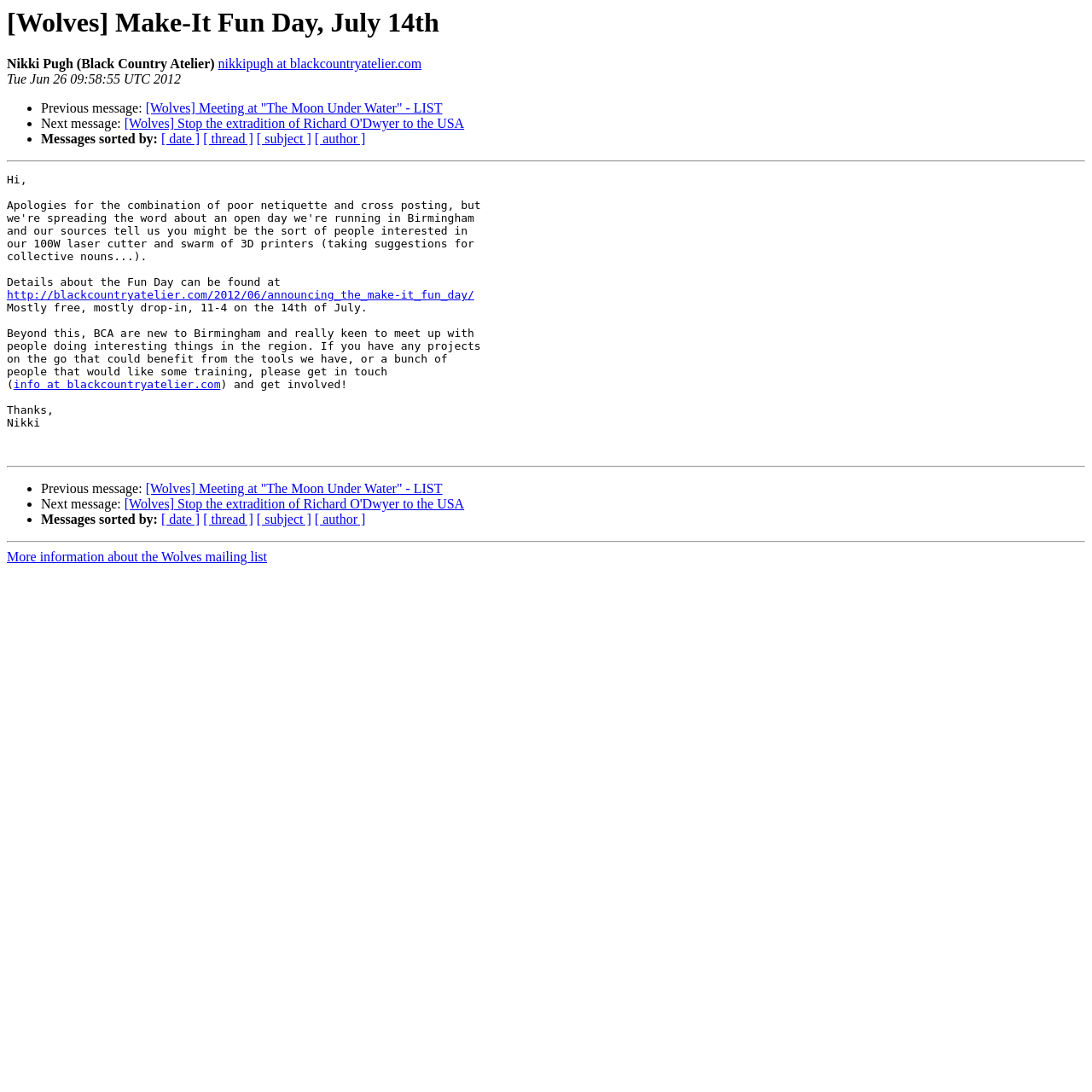Highlight the bounding box coordinates of the element you need to click to perform the following instruction: "Read more about the Make-It Fun Day event."

[0.006, 0.264, 0.434, 0.276]